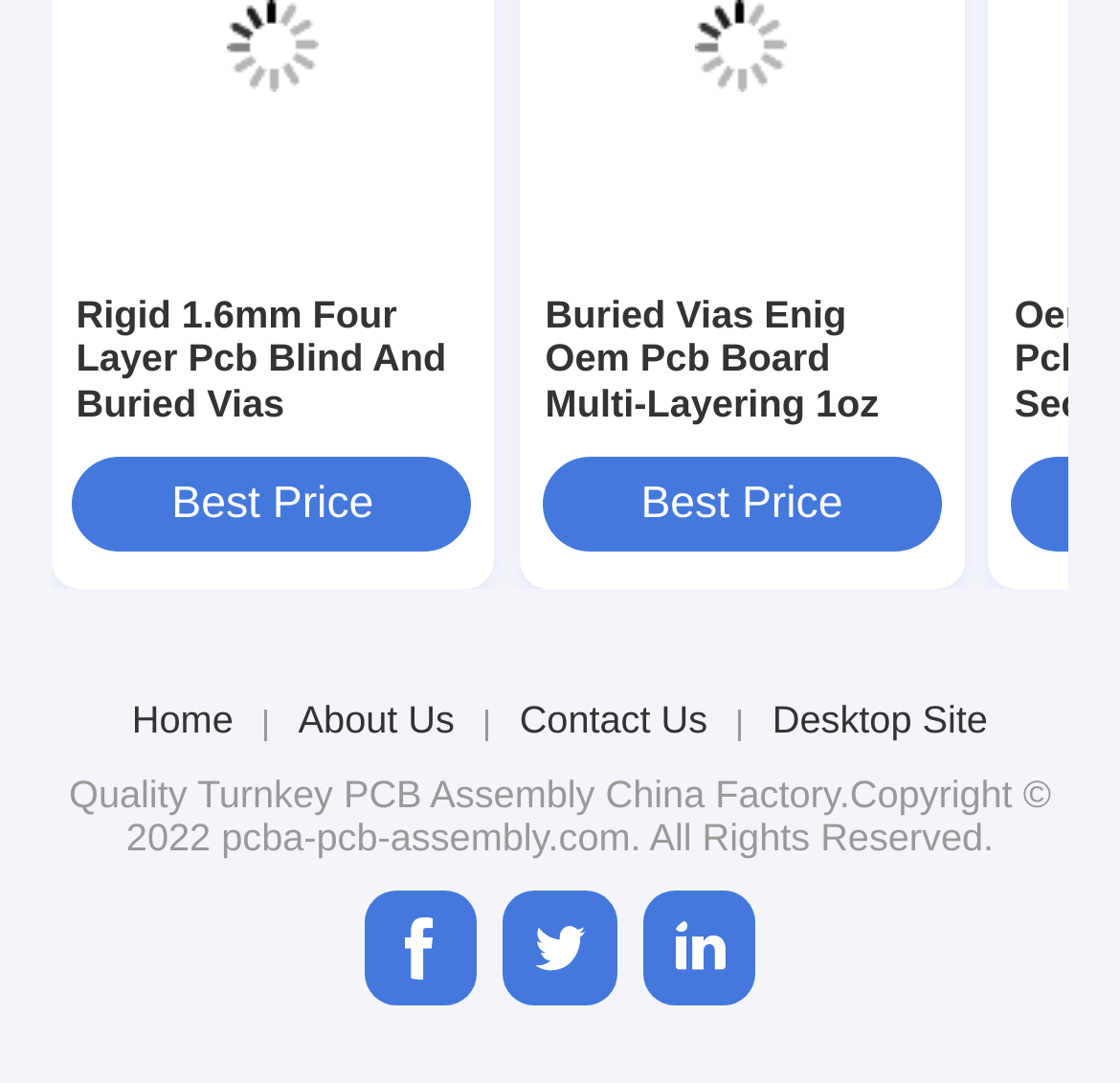What is the location of the company?
Please answer the question as detailed as possible.

The company is located in China, as stated at the bottom of the webpage, which mentions 'China Factory'.